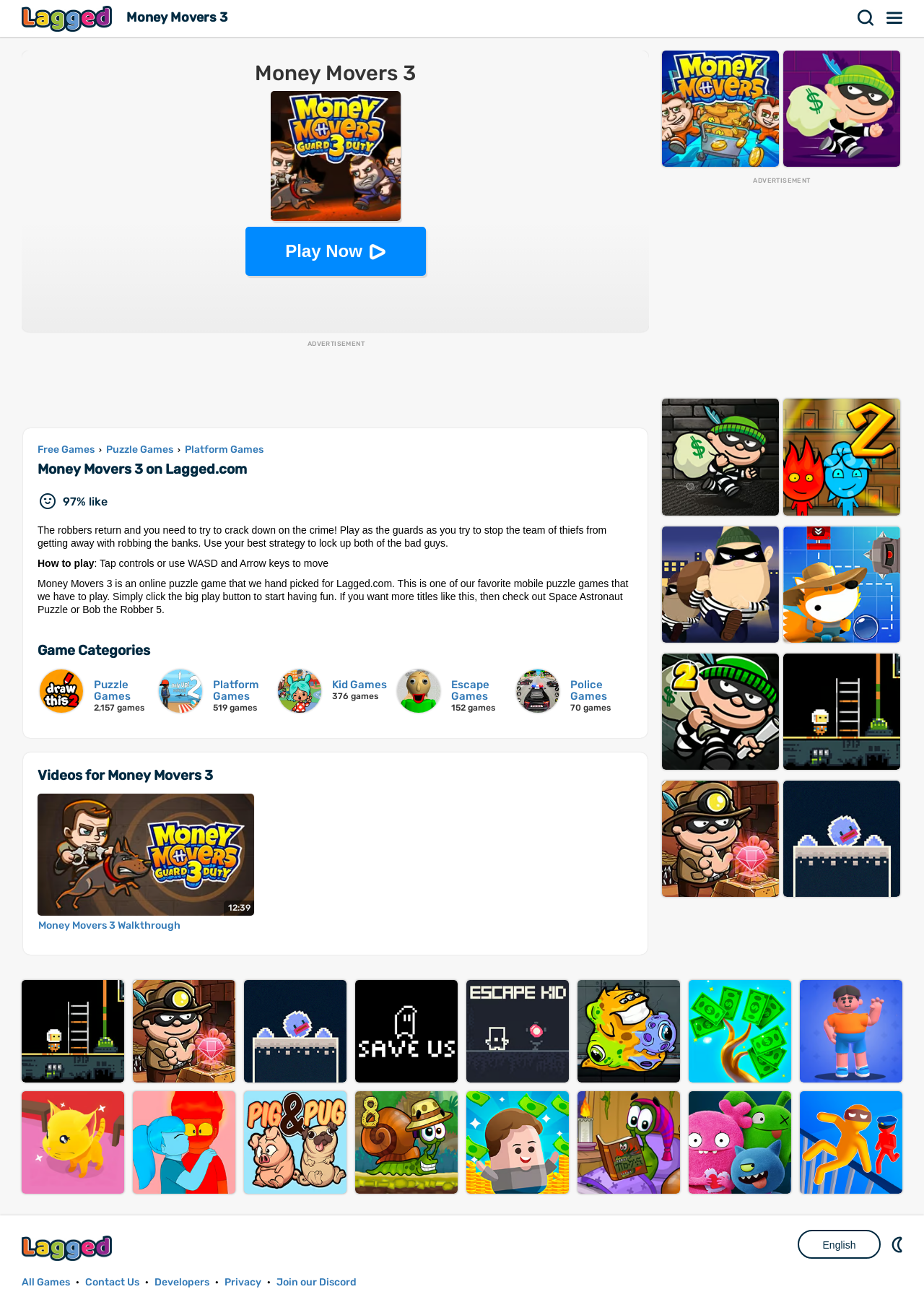What is the purpose of the 'Play Now' button?
Look at the screenshot and give a one-word or phrase answer.

To start playing the game